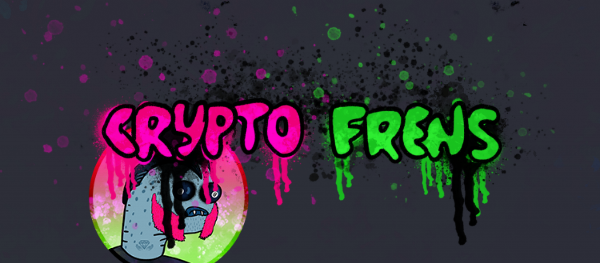What shape is the frame surrounding the character?
Please answer the question as detailed as possible based on the image.

The caption describes the frame as circular, which blends a gradient of colors ranging from pink to green, and contains the character with a unique, surreal appearance.